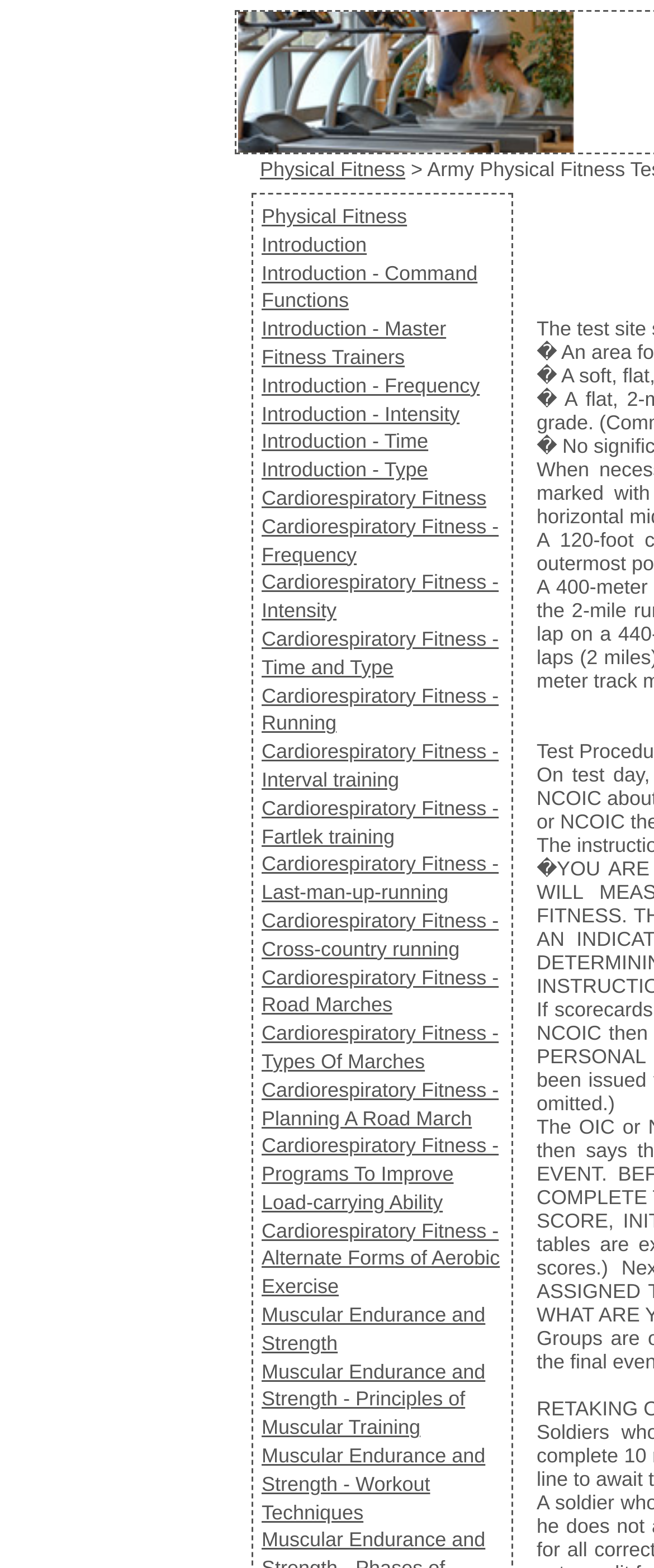Can you show the bounding box coordinates of the region to click on to complete the task described in the instruction: "Click on Physical Fitness"?

[0.4, 0.13, 0.622, 0.145]